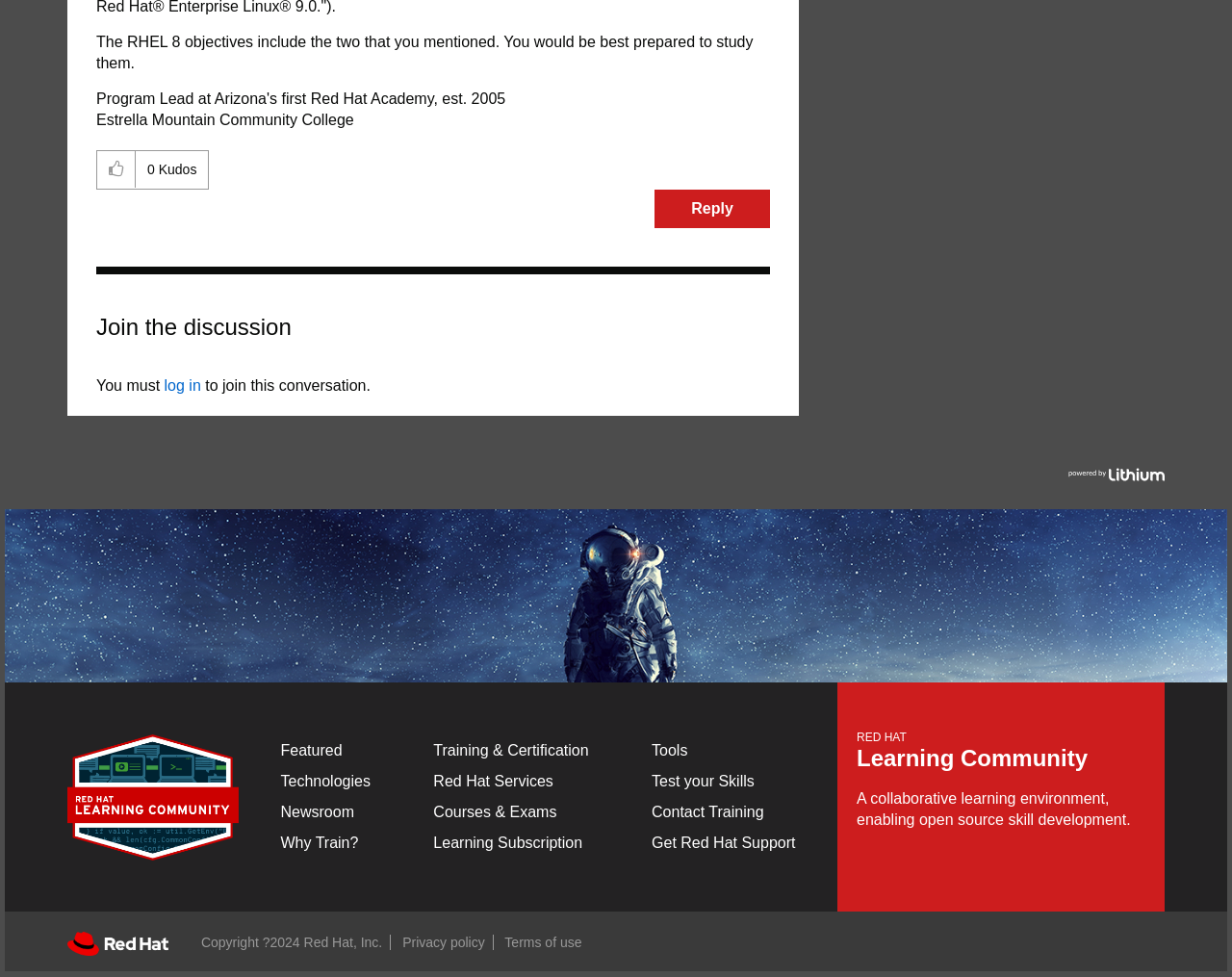Can you find the bounding box coordinates of the area I should click to execute the following instruction: "Log in"?

[0.133, 0.386, 0.163, 0.403]